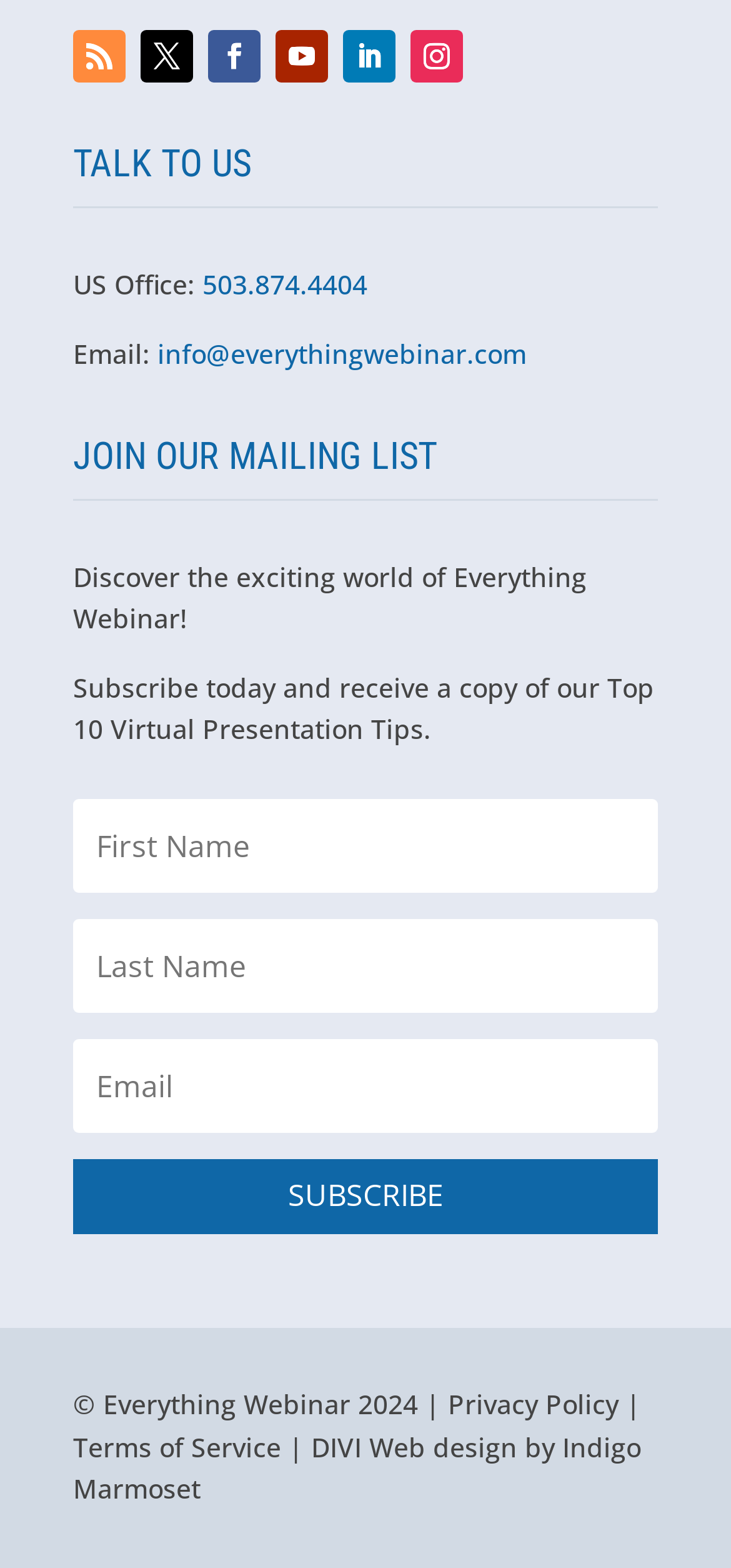Please find the bounding box coordinates of the element that needs to be clicked to perform the following instruction: "Check the terms of service". The bounding box coordinates should be four float numbers between 0 and 1, represented as [left, top, right, bottom].

[0.1, 0.911, 0.385, 0.934]